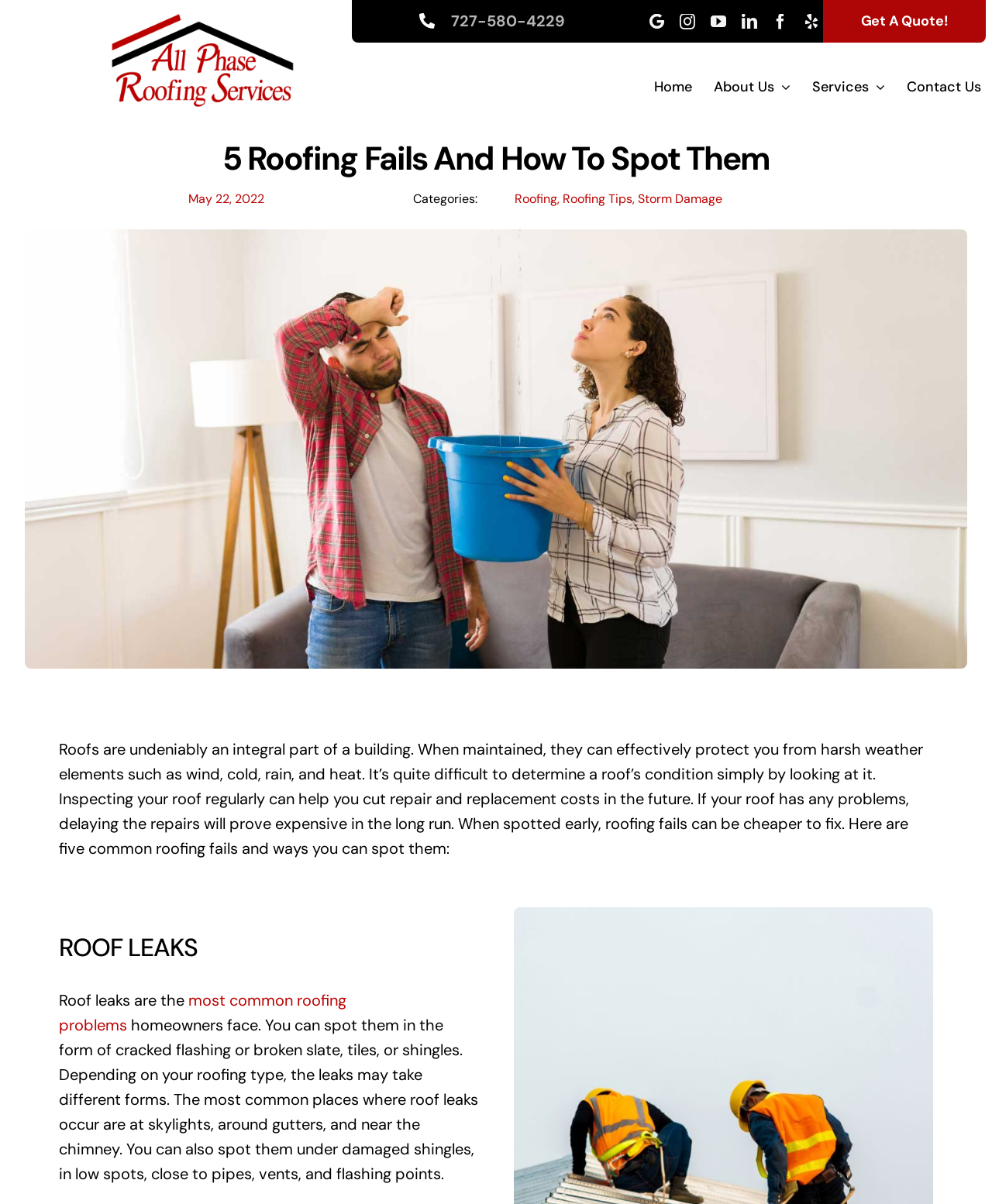Please provide the bounding box coordinates for the element that needs to be clicked to perform the instruction: "Read the 'Roofing Tips' article". The coordinates must consist of four float numbers between 0 and 1, formatted as [left, top, right, bottom].

[0.567, 0.158, 0.638, 0.172]